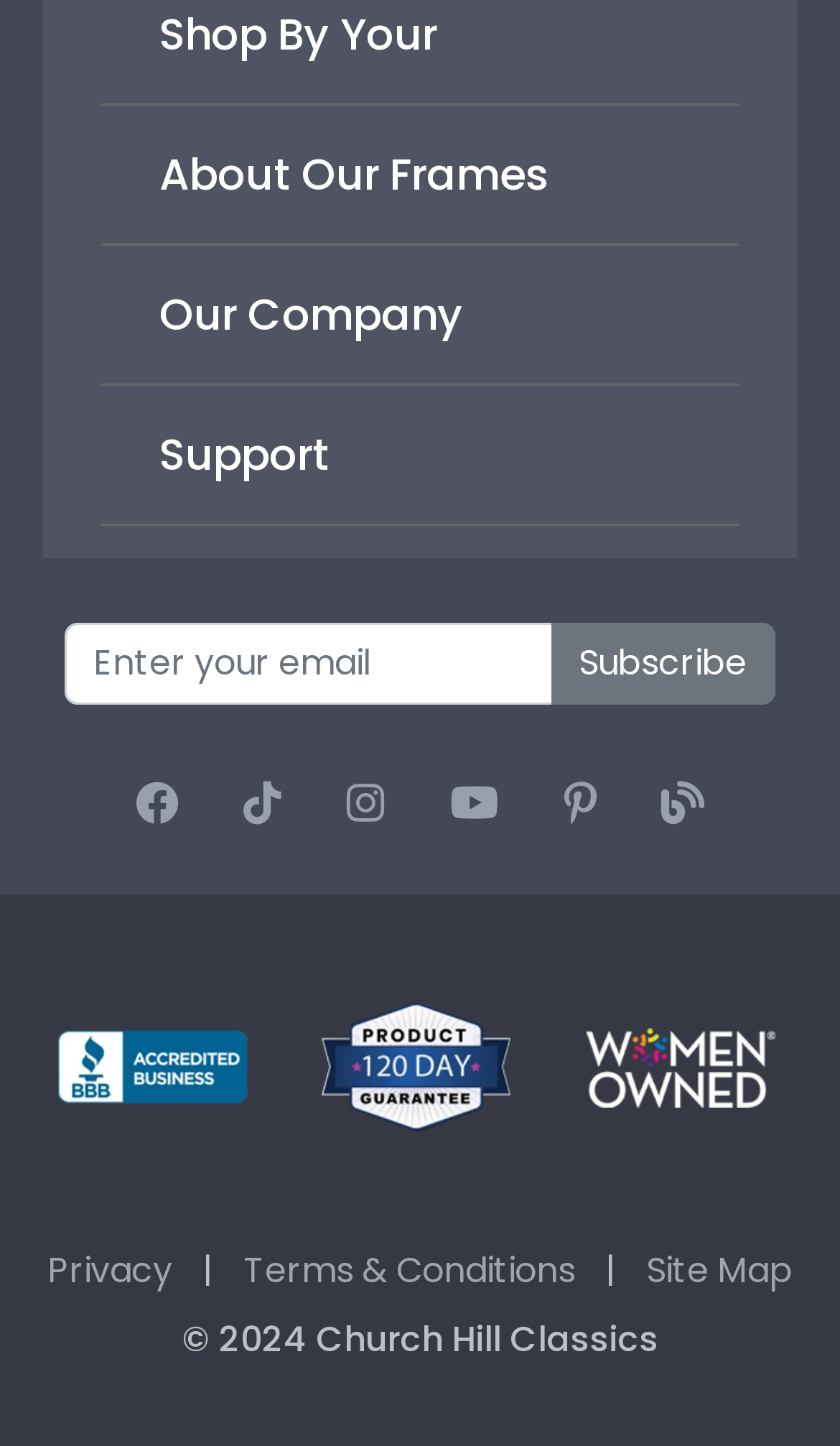Find the bounding box of the UI element described as follows: "Terms & Conditions".

[0.29, 0.862, 0.685, 0.896]